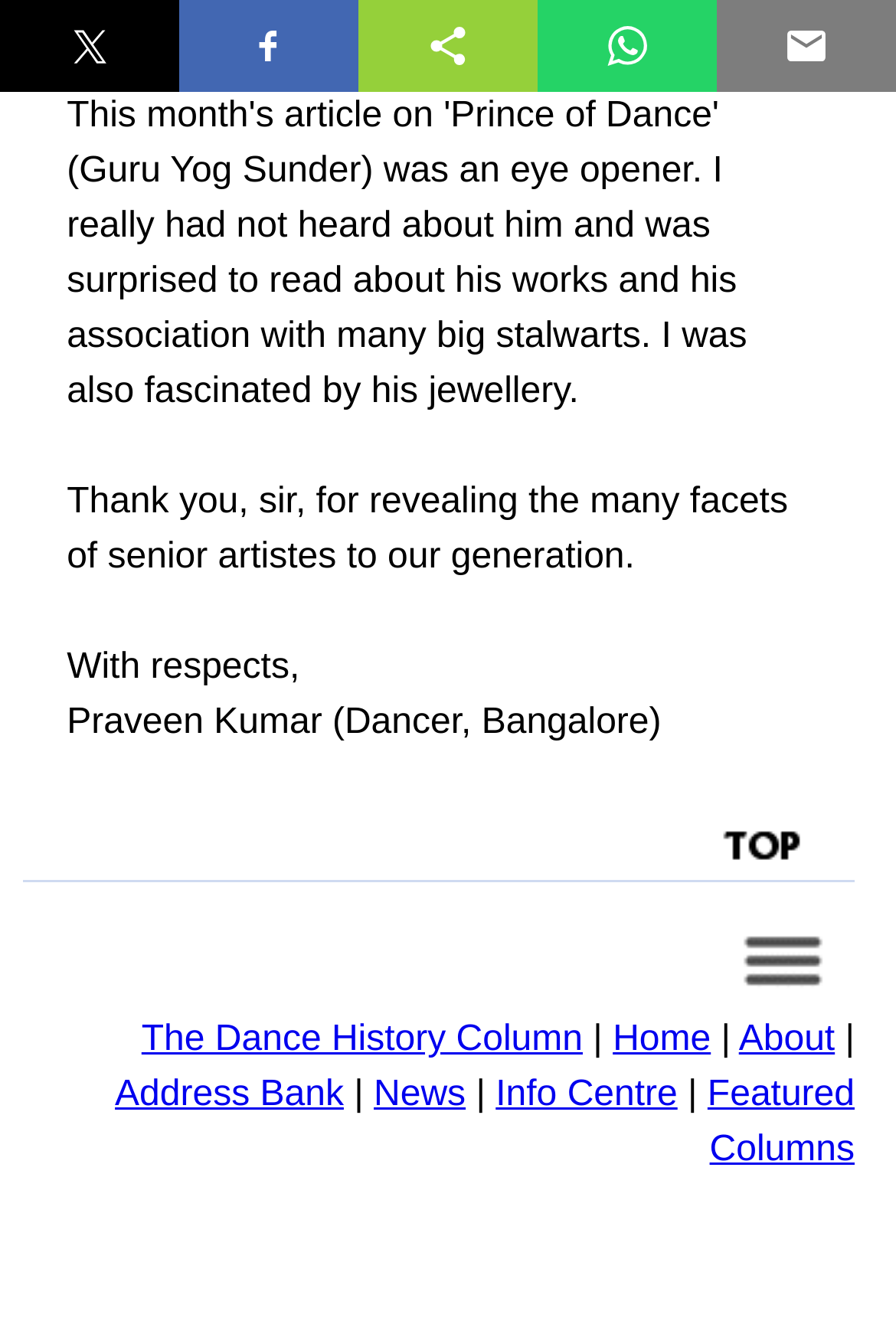Based on the element description, predict the bounding box coordinates (top-left x, top-left y, bottom-right x, bottom-right y) for the UI element in the screenshot: News

[0.417, 0.8, 0.52, 0.829]